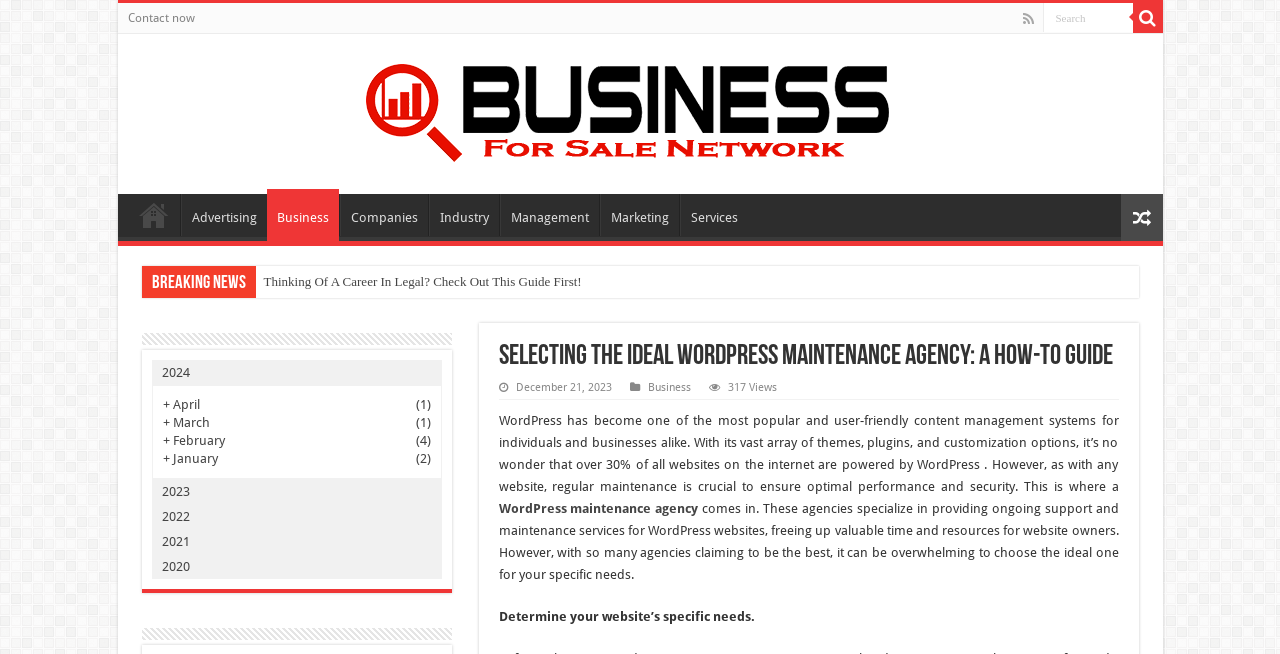Identify the bounding box coordinates for the element that needs to be clicked to fulfill this instruction: "Read the article about WordPress maintenance agency". Provide the coordinates in the format of four float numbers between 0 and 1: [left, top, right, bottom].

[0.389, 0.766, 0.546, 0.789]